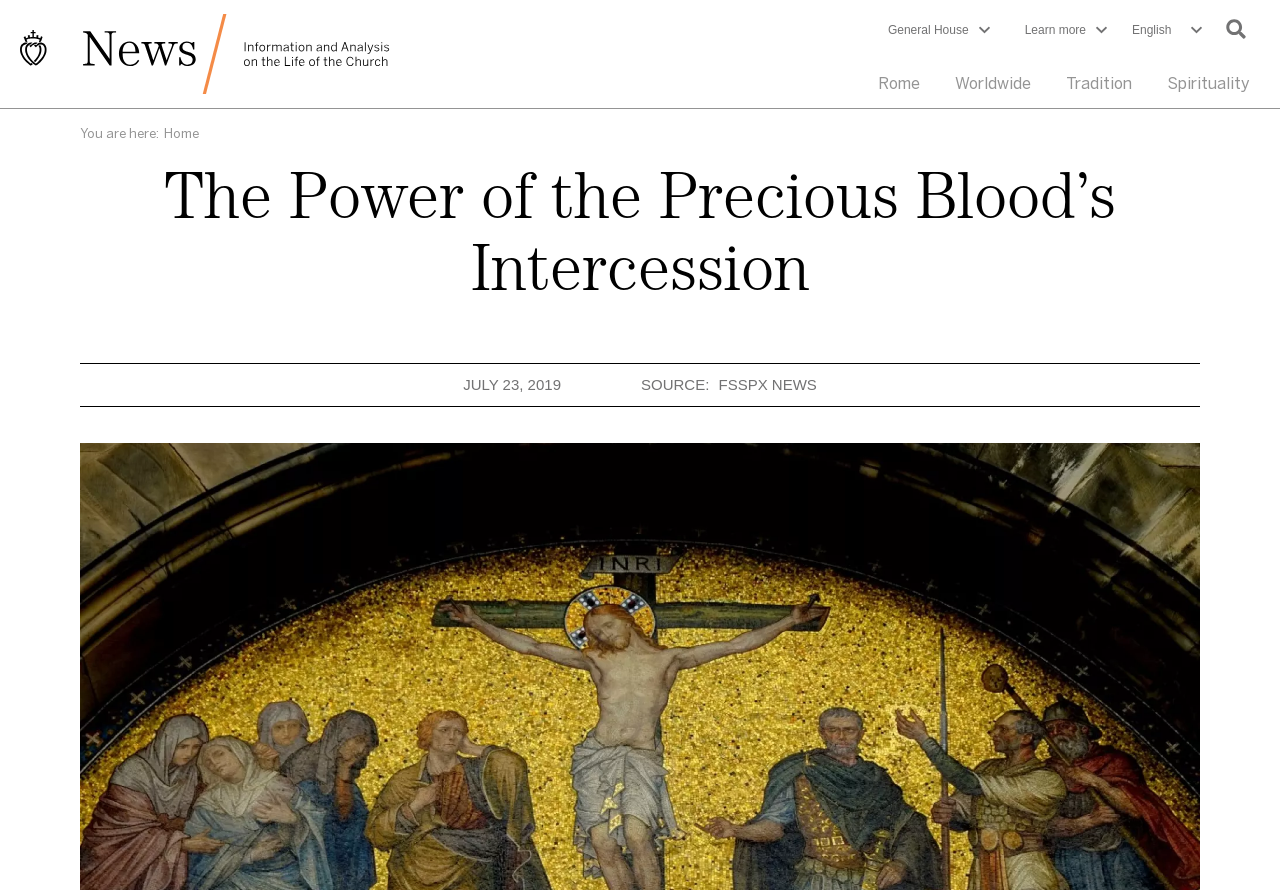Please give the bounding box coordinates of the area that should be clicked to fulfill the following instruction: "Go to the 'Rome' page". The coordinates should be in the format of four float numbers from 0 to 1, i.e., [left, top, right, bottom].

[0.678, 0.067, 0.727, 0.121]